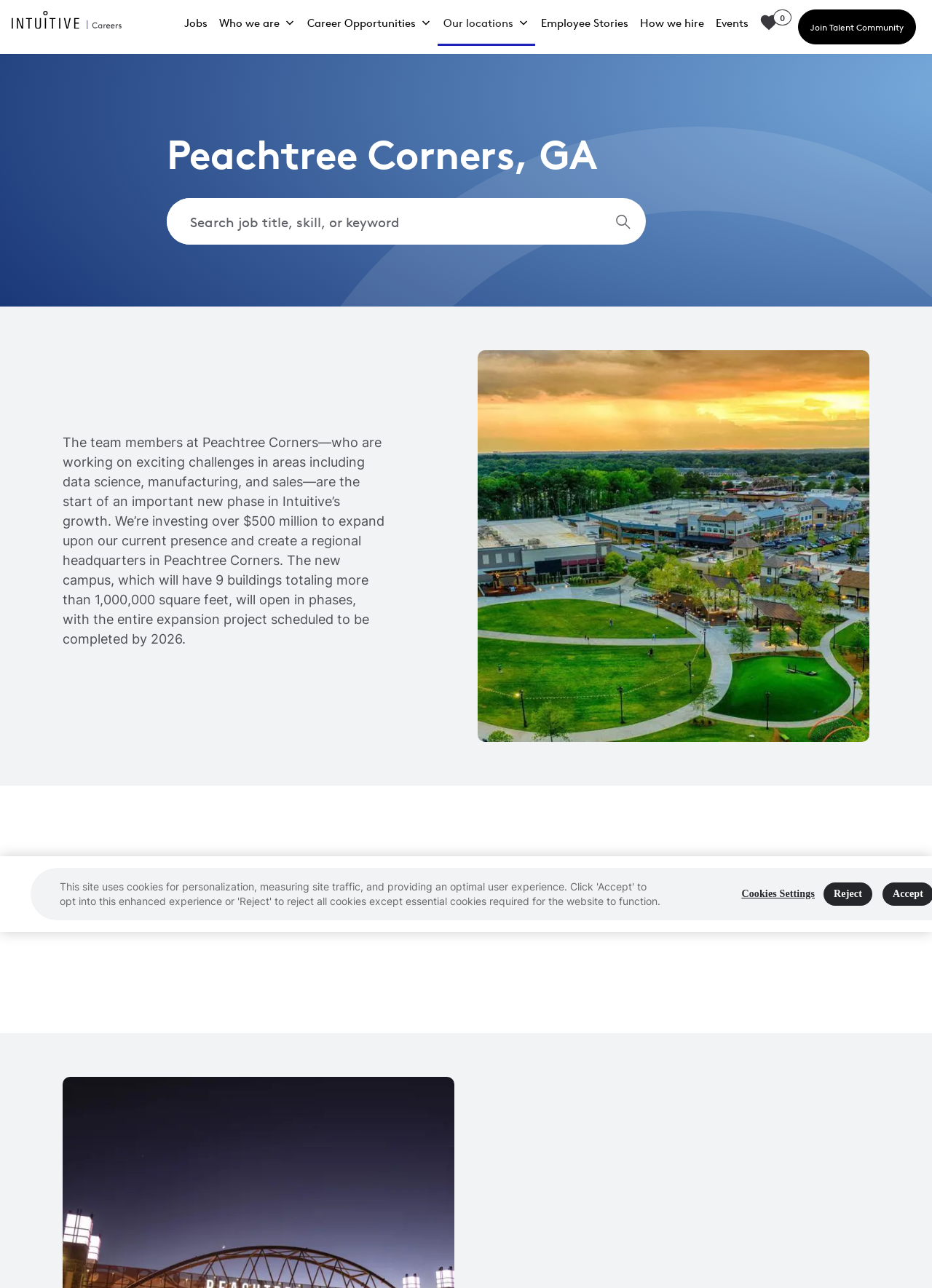What is the concept of Peachtree Corners city?
Answer the question with a detailed explanation, including all necessary information.

I found the answer by reading the heading 'A 15-minute city' on the webpage, which suggests that Peachtree Corners is a city where basic needs can be met within a 15-minute walk or bike ride.